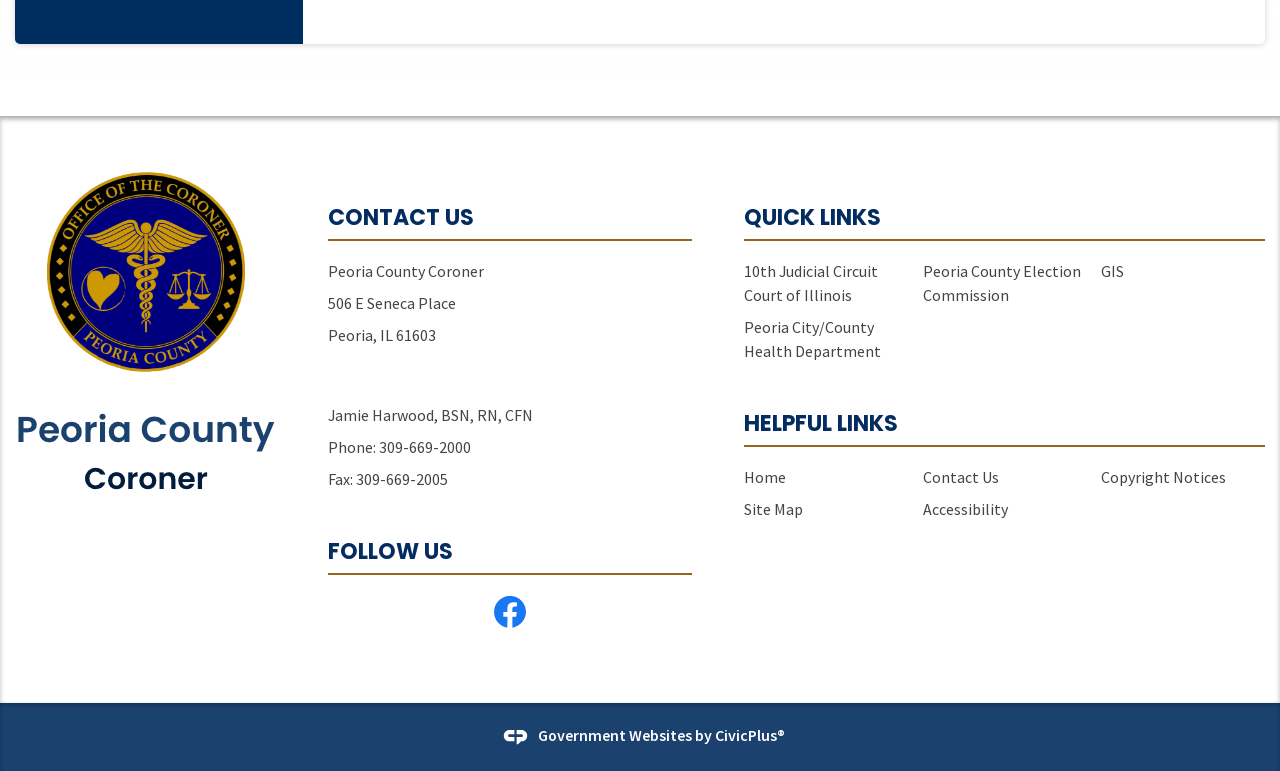Please identify the bounding box coordinates of the clickable element to fulfill the following instruction: "Go back to top". The coordinates should be four float numbers between 0 and 1, i.e., [left, top, right, bottom].

None